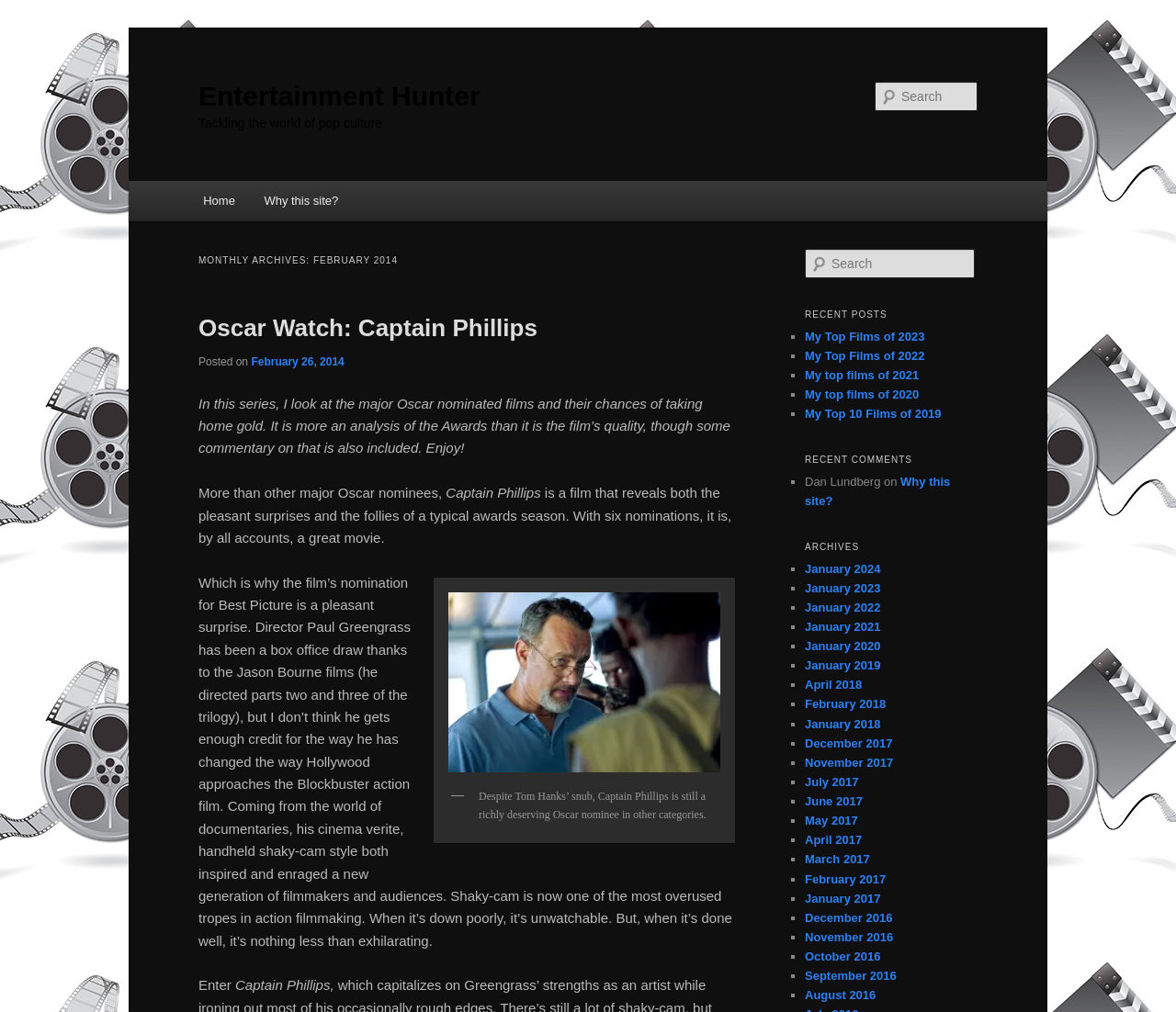Answer briefly with one word or phrase:
What is the topic of the post 'Oscar Watch: Captain Phillips'?

Film analysis